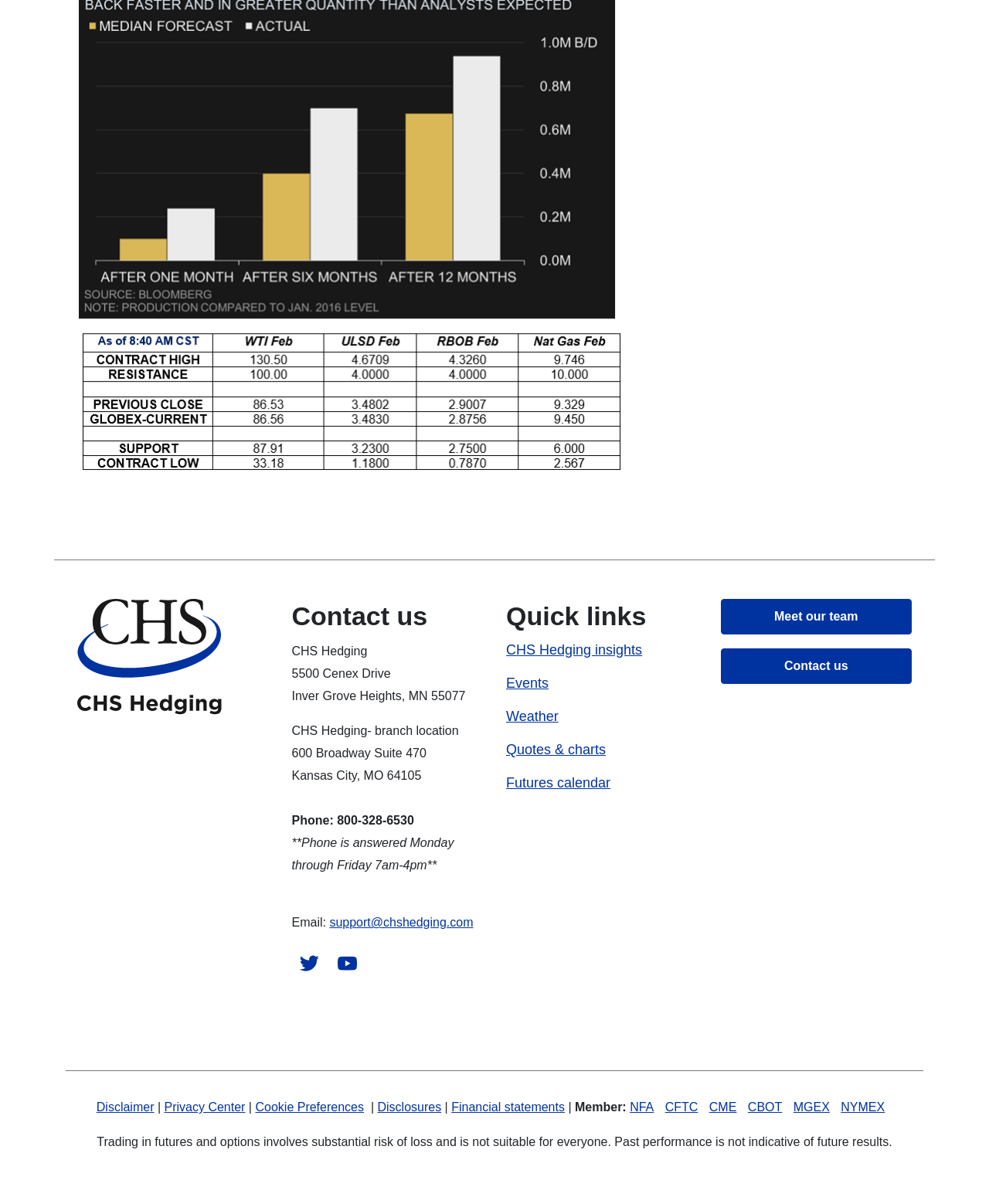What is the disclaimer text?
Refer to the screenshot and deliver a thorough answer to the question presented.

The disclaimer text can be found in the static text element with bounding box coordinates [0.098, 0.943, 0.902, 0.954].